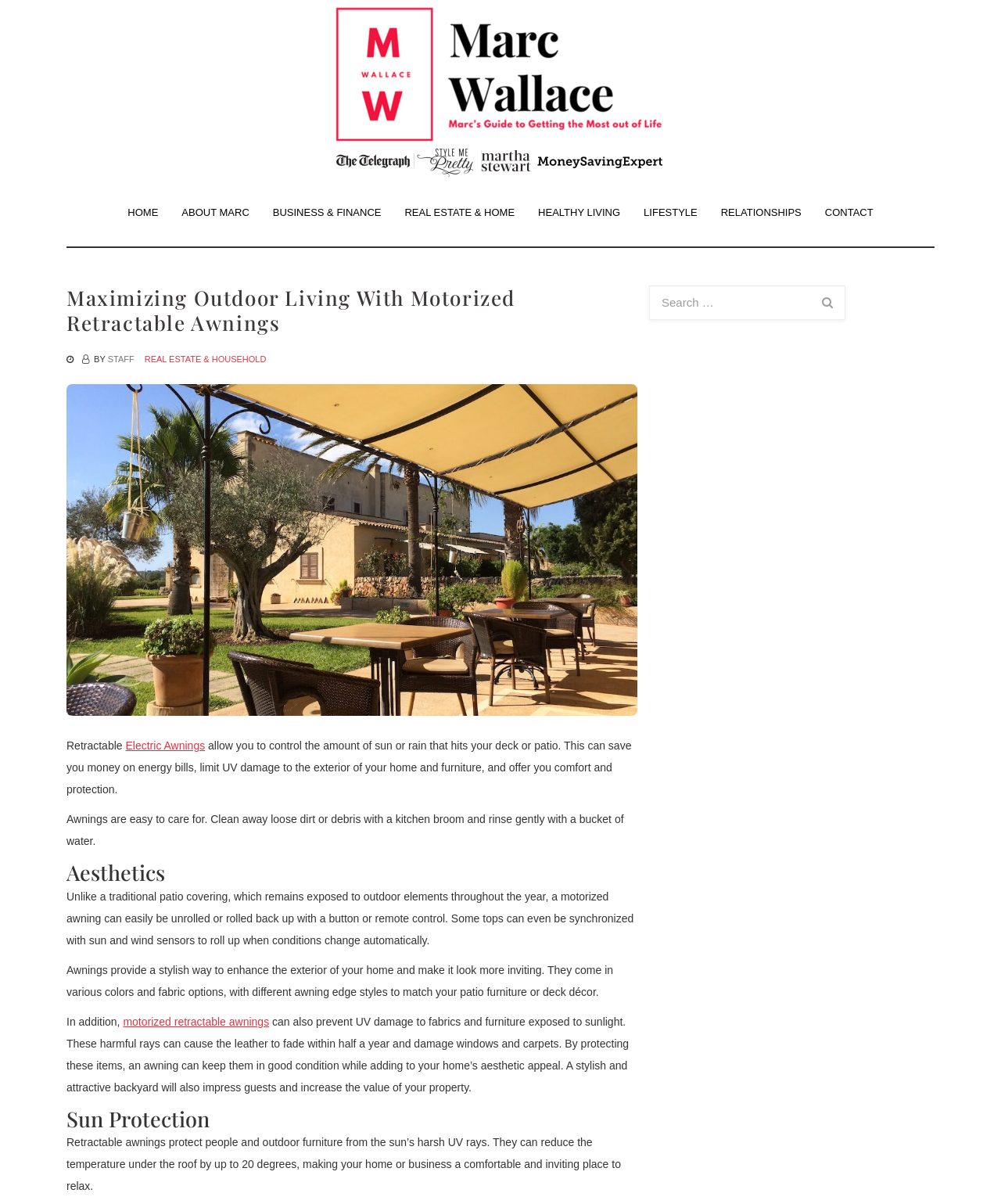Locate the bounding box coordinates of the clickable area to execute the instruction: "Click on the 'Electric Awnings' link". Provide the coordinates as four float numbers between 0 and 1, represented as [left, top, right, bottom].

[0.125, 0.614, 0.205, 0.625]